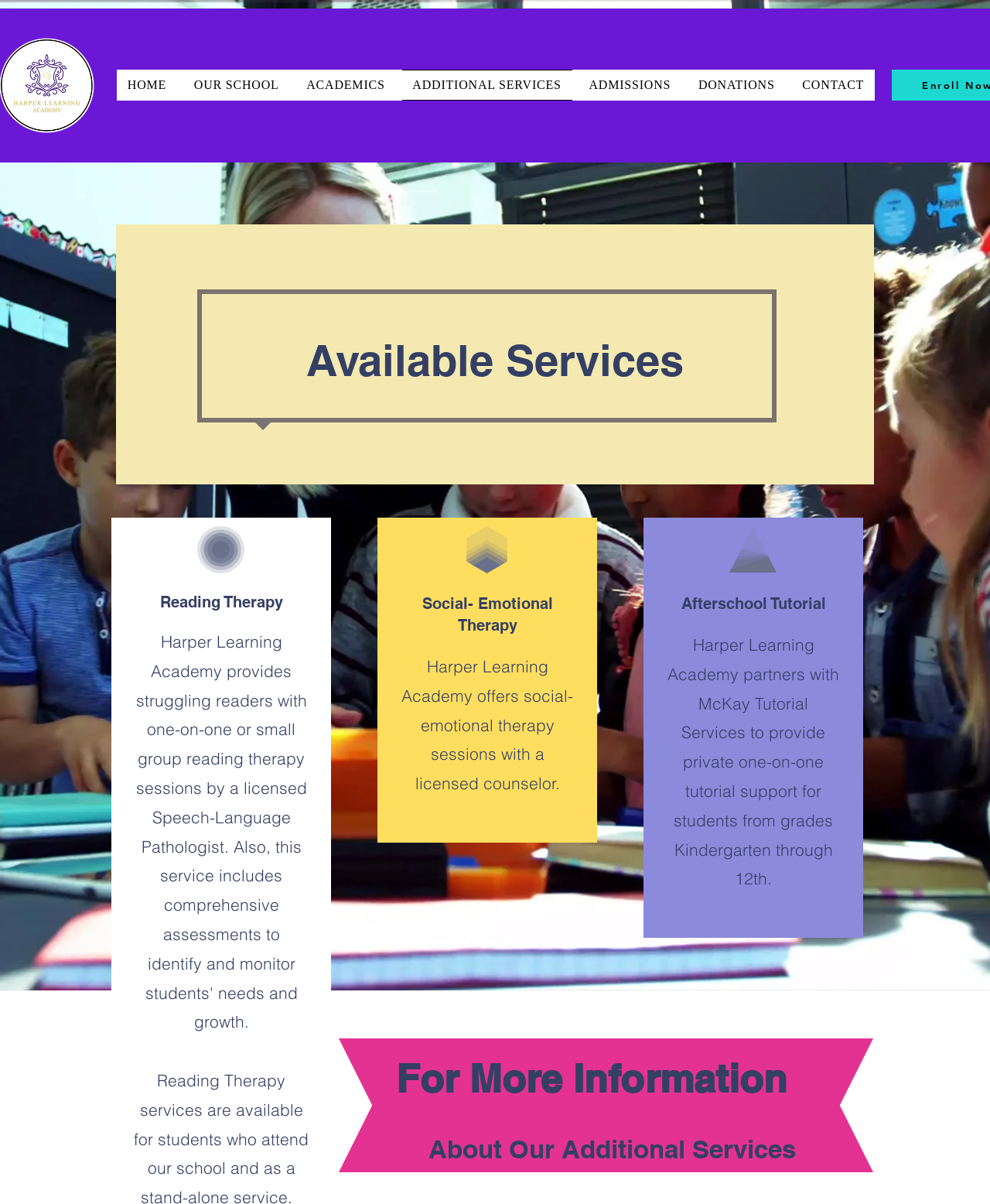What grades are supported by Afterschool Tutorial?
Based on the visual details in the image, please answer the question thoroughly.

The webpage states that Harper Learning Academy partners with McKay Tutorial Services to provide private one-on-one tutorial support for students from grades Kindergarten through 12th, indicating that the Afterschool Tutorial service caters to students across these grade levels.